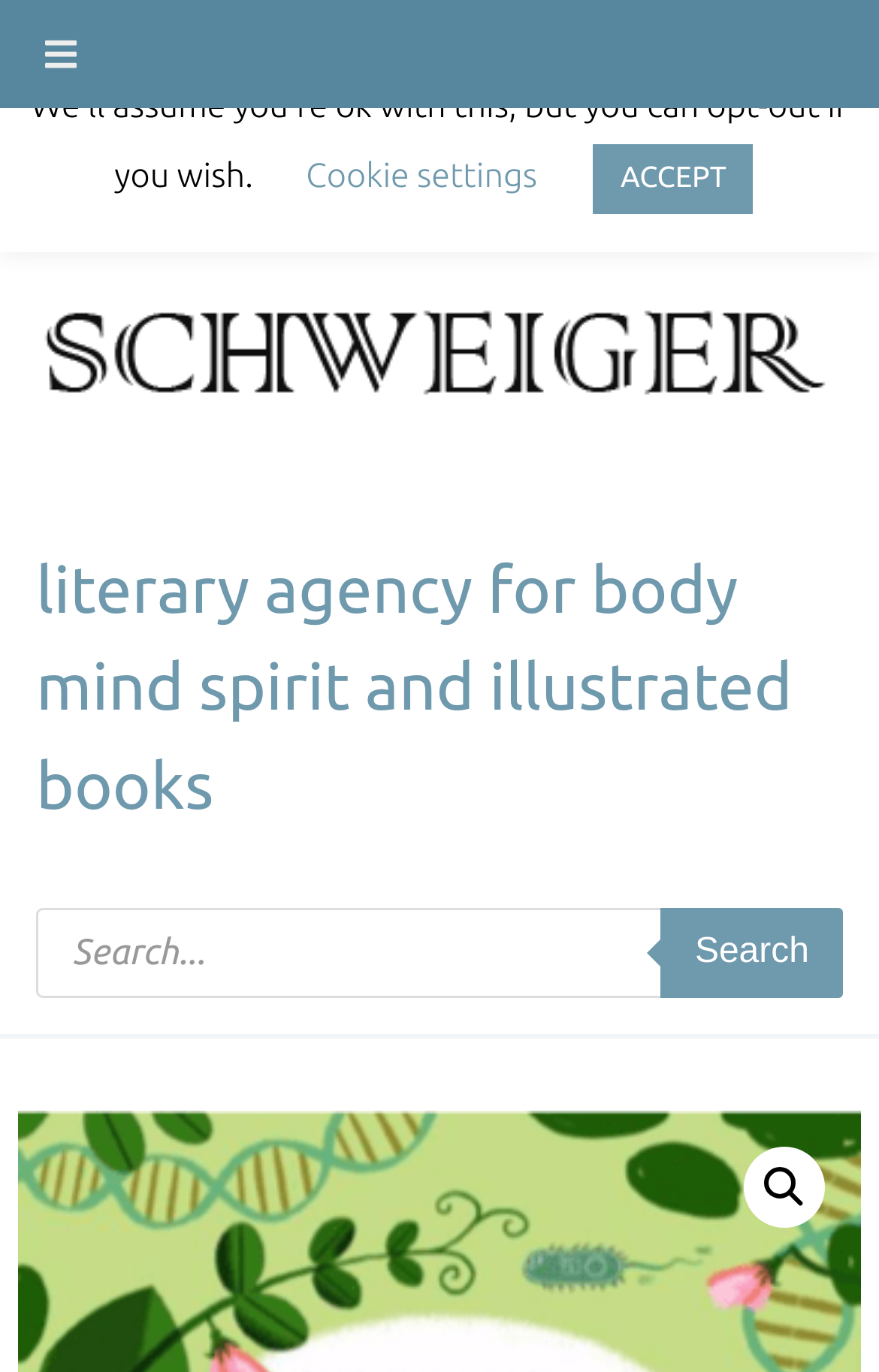Bounding box coordinates must be specified in the format (top-left x, top-left y, bottom-right x, bottom-right y). All values should be floating point numbers between 0 and 1. What are the bounding box coordinates of the UI element described as: ACCEPT

[0.675, 0.105, 0.857, 0.156]